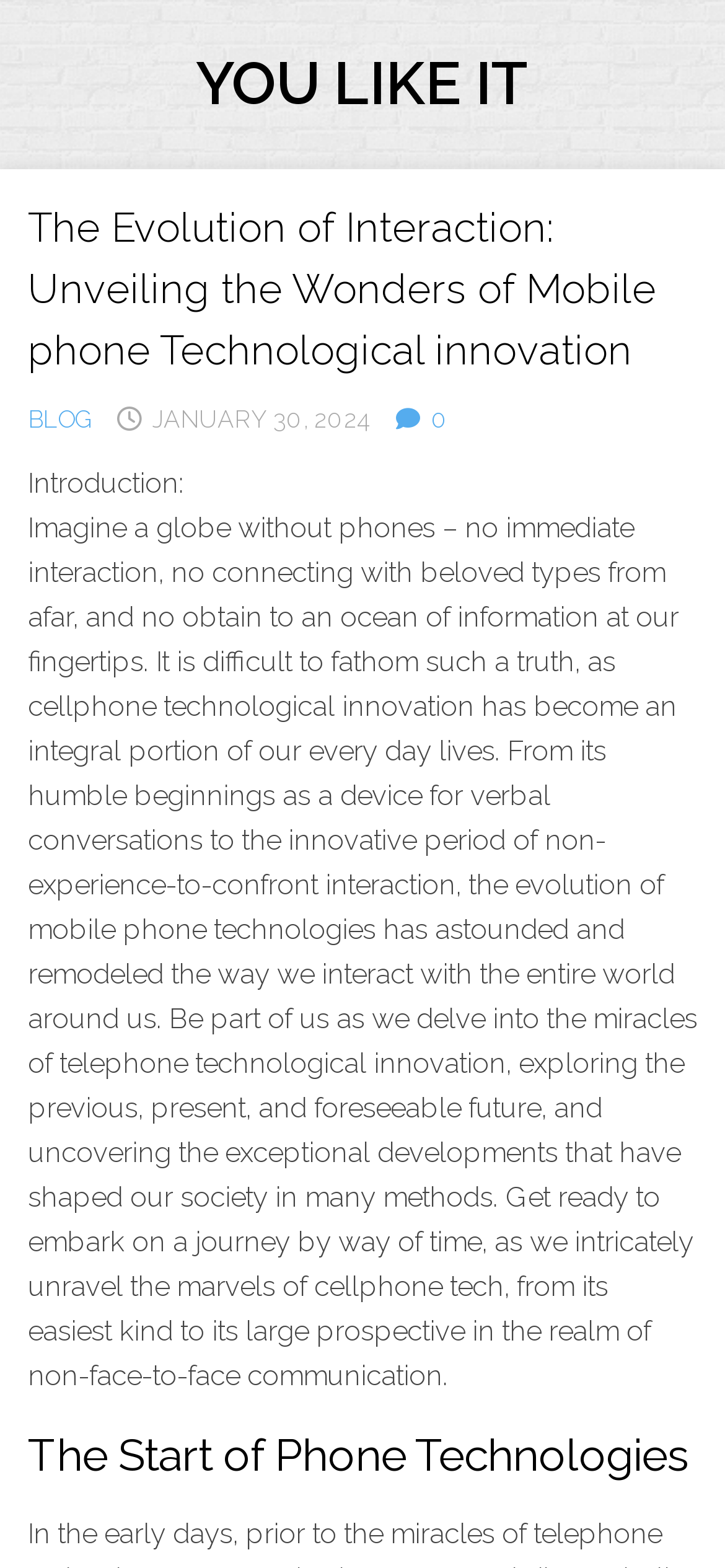What is the main topic of the webpage?
Look at the webpage screenshot and answer the question with a detailed explanation.

After analyzing the webpage content, I found that the main topic is about the evolution of mobile phone technology, its impact on our daily lives, and its future prospects. This is evident from the heading 'The Evolution of Interaction: Unveiling the Wonders of Mobile phone Technological innovation' and the introductory paragraph that discusses the importance of mobile phones in our lives.